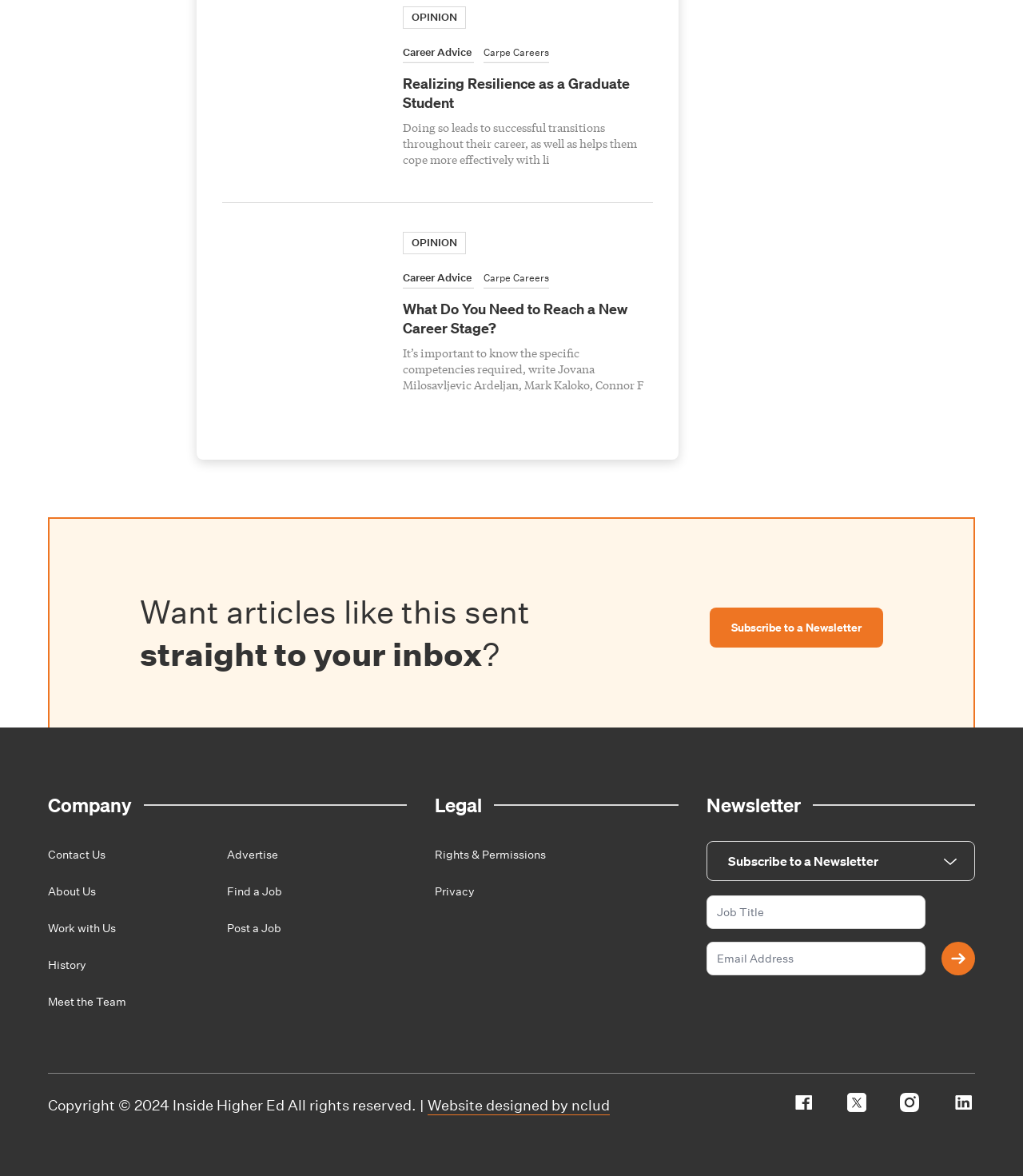How many social media links are there?
Using the image as a reference, answer with just one word or a short phrase.

4